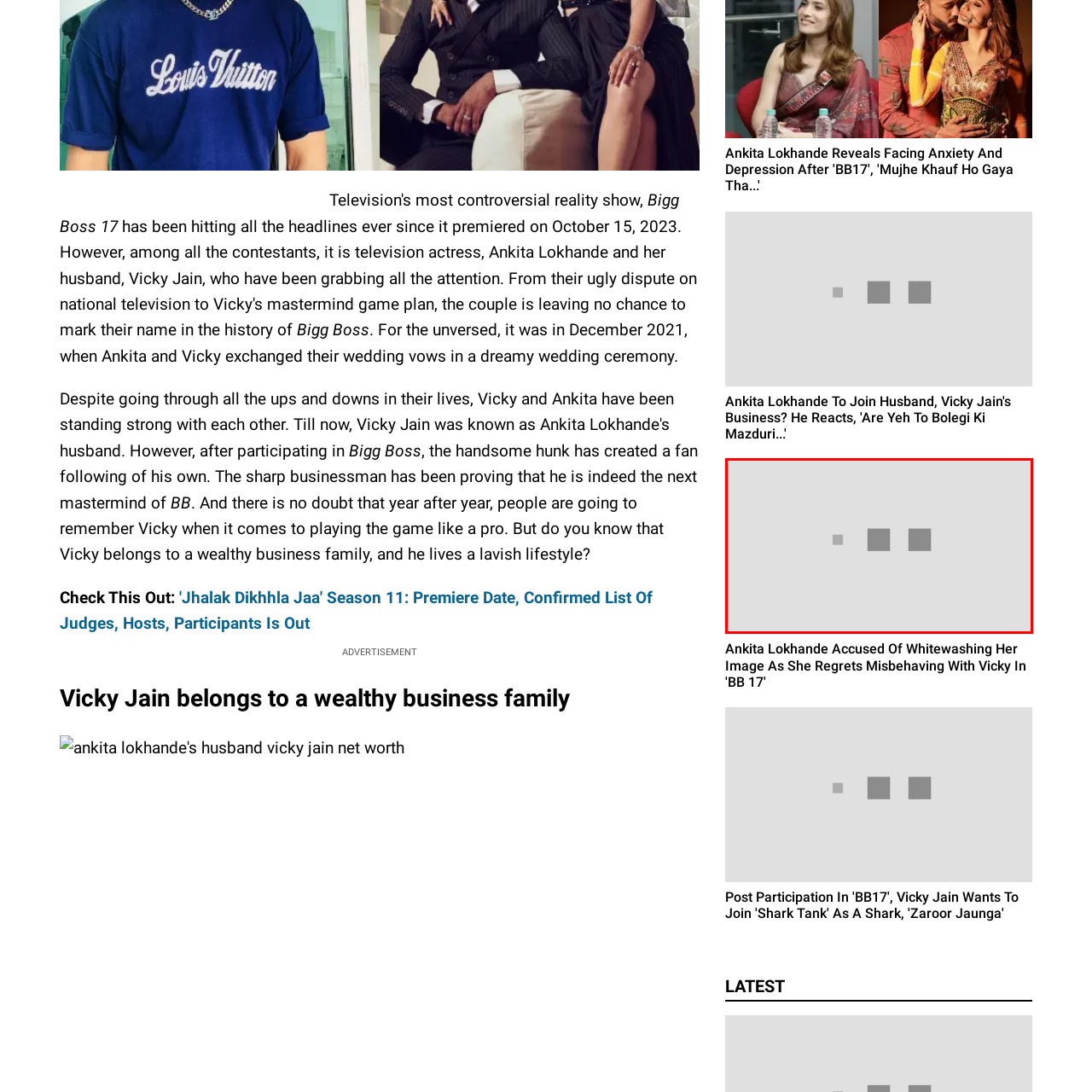Who is the main person discussed in the article?
Focus on the visual details within the red bounding box and provide an in-depth answer based on your observations.

The article is about Ankita Lokhande's experiences and reflections after participating in 'Bigg Boss 17', making her the main person discussed in the article.